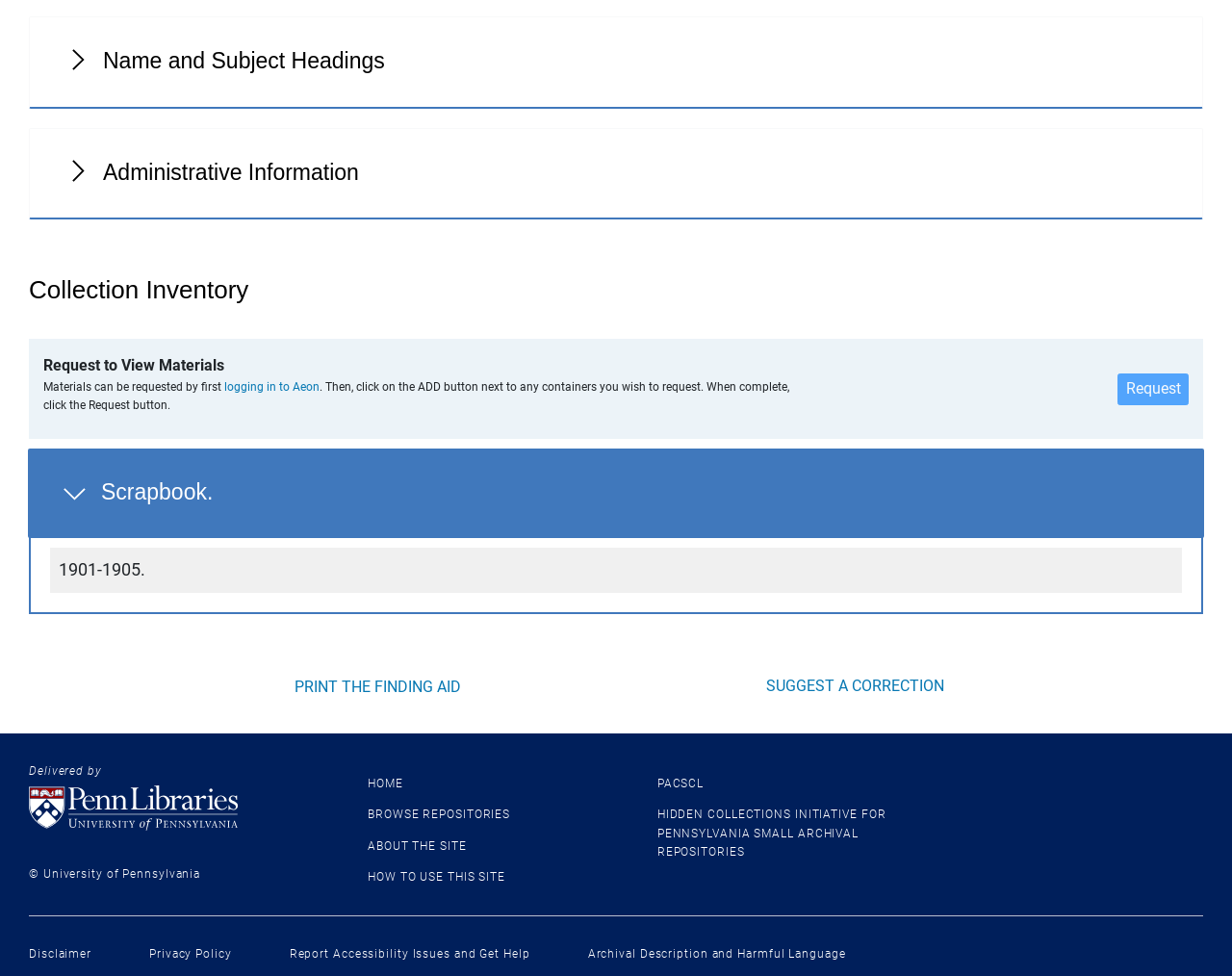From the screenshot, find the bounding box of the UI element matching this description: "Browse Repositories". Supply the bounding box coordinates in the form [left, top, right, bottom], each a float between 0 and 1.

[0.298, 0.828, 0.414, 0.842]